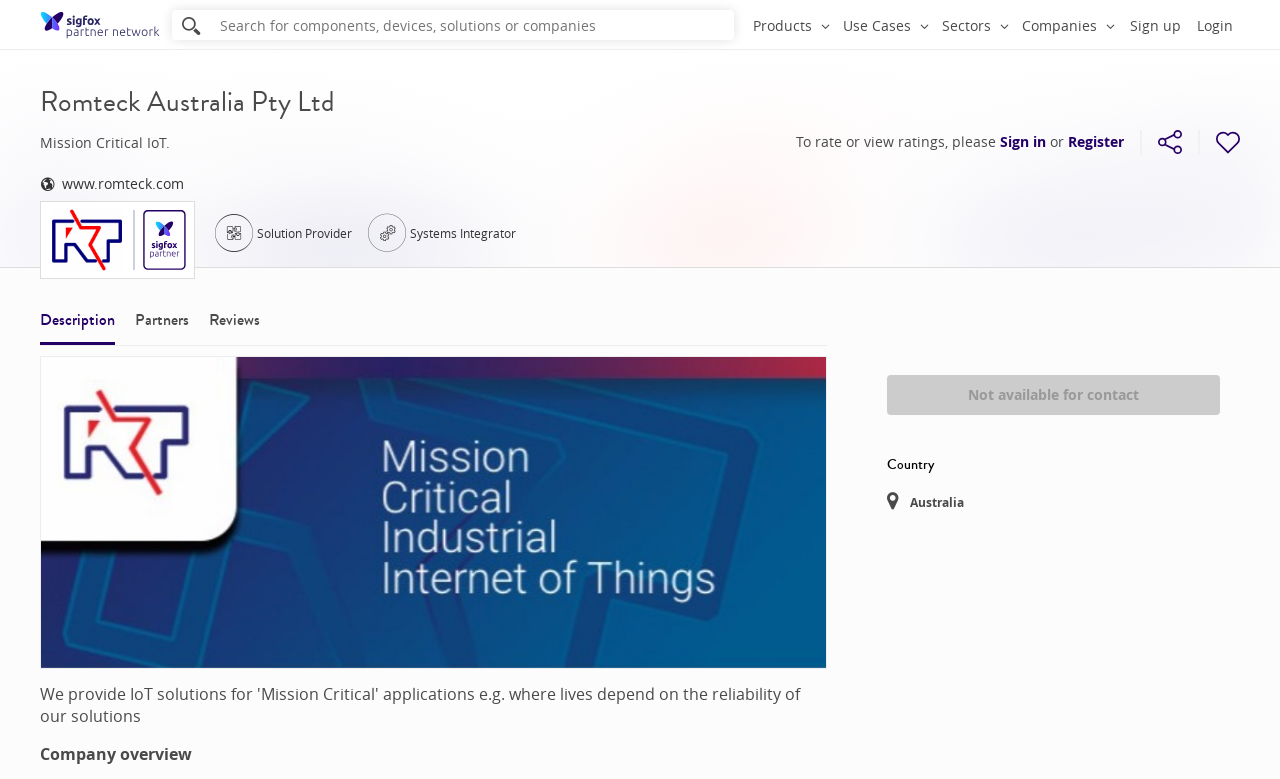Provide a brief response using a word or short phrase to this question:
What is the purpose of the search box?

Search for components, devices, solutions or companies